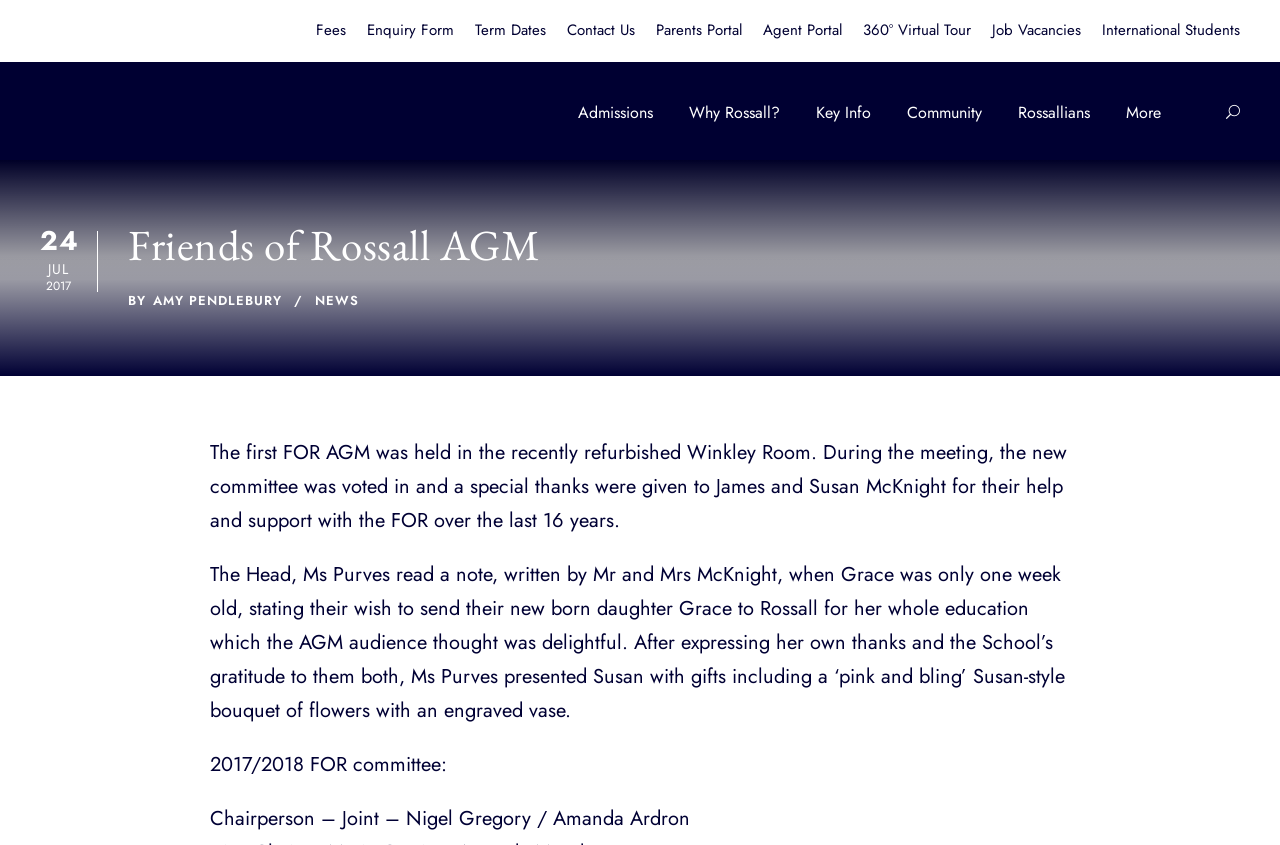Pinpoint the bounding box coordinates of the element that must be clicked to accomplish the following instruction: "View 360° Virtual Tour". The coordinates should be in the format of four float numbers between 0 and 1, i.e., [left, top, right, bottom].

[0.674, 0.022, 0.759, 0.07]